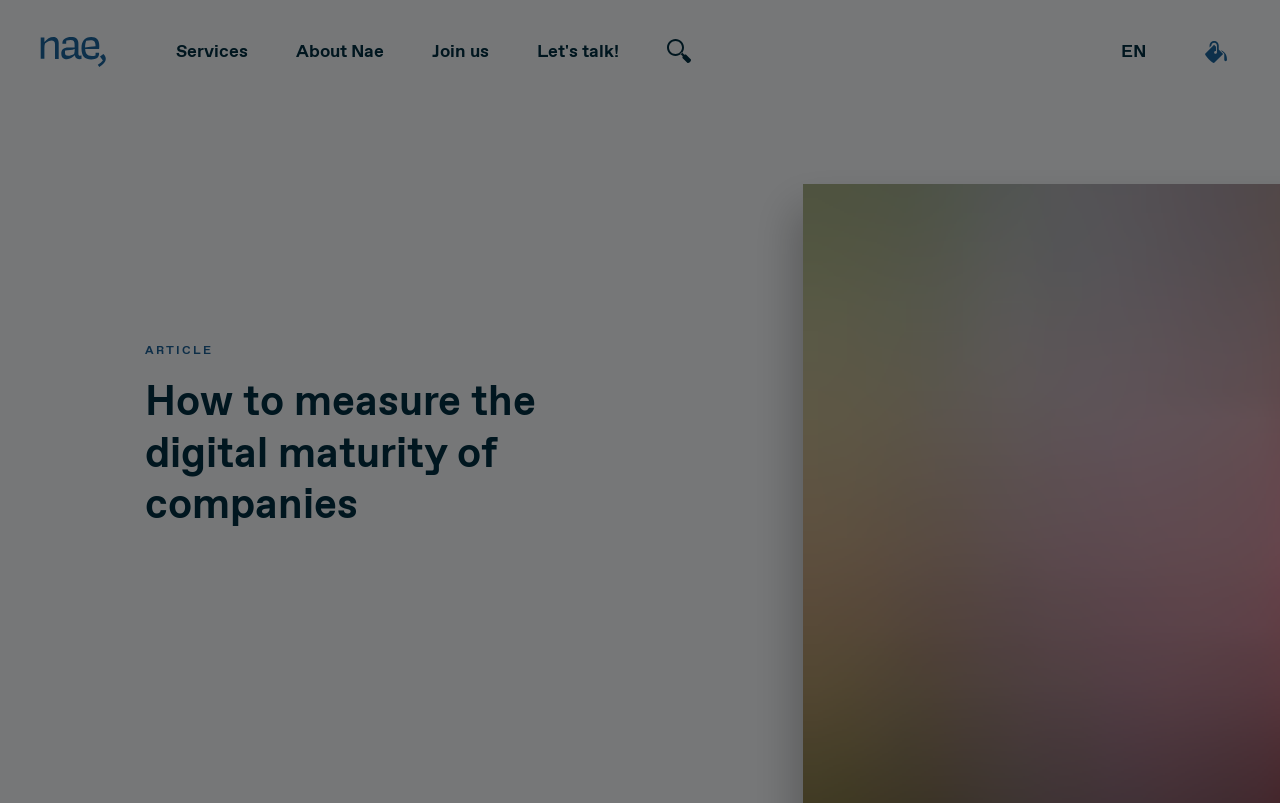Please identify the coordinates of the bounding box for the clickable region that will accomplish this instruction: "Select the 'EN' language".

[0.857, 0.0, 0.914, 0.129]